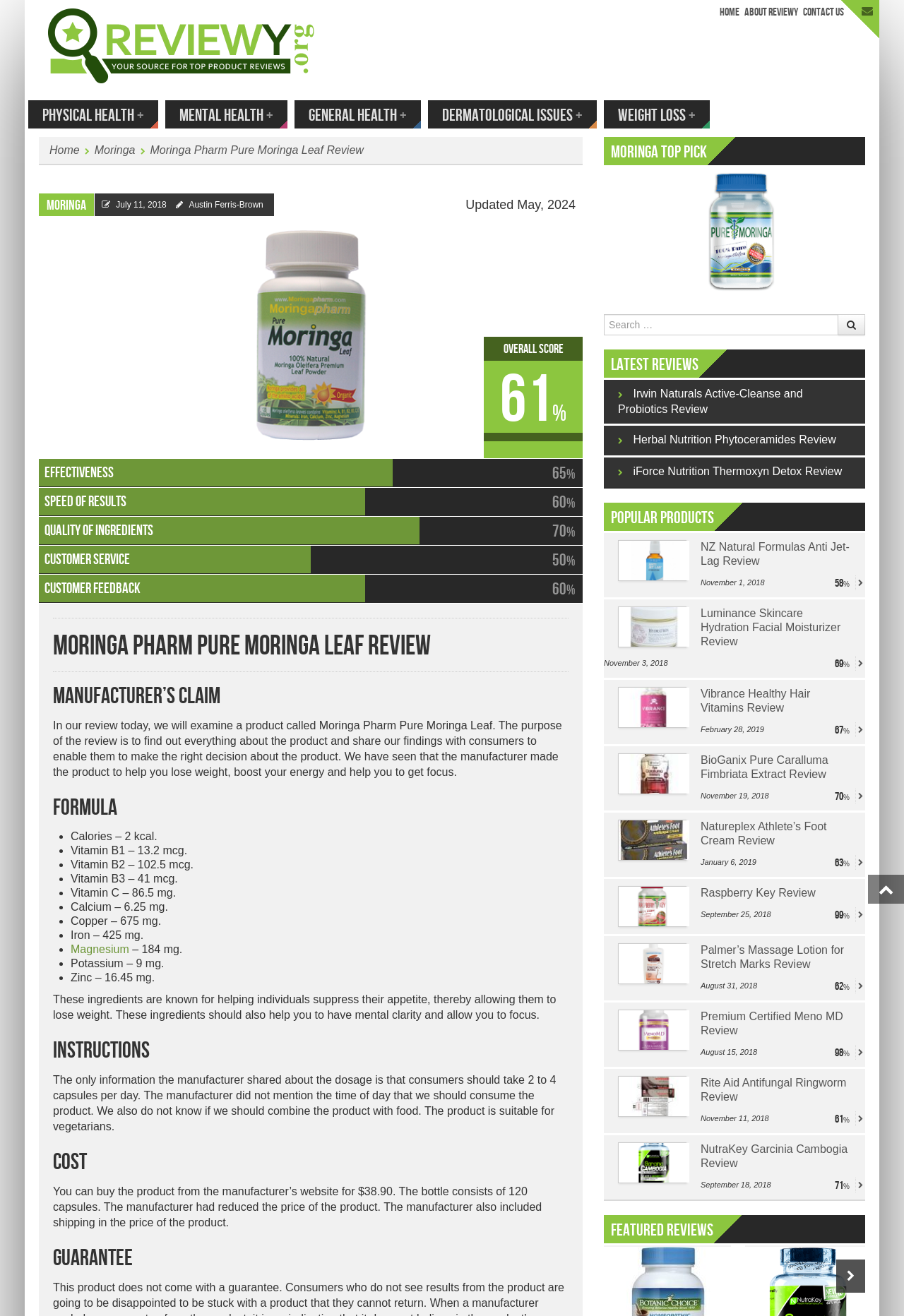Give a comprehensive overview of the webpage, including key elements.

This webpage is a review of Moringa Pharm Pure Moringa Leaf, a health supplement. At the top, there is a navigation menu with links to "HOME", "ABOUT REVIEWY", and "CONTACT US". Below this, there is a heading that invites users to enter their email address to receive new reviews as they happen. 

On the left side, there is a menu with categories such as "PHYSICAL HEALTH", "MENTAL HEALTH", "GENERAL HEALTH", "DERMATOLOGICAL ISSUES", and "WEIGHT LOSS". Each category has a "+" icon next to it. 

The main content of the webpage is a review of the Moringa Pharm Pure Moringa Leaf product. The review is divided into sections, including "Manufacturer's Claim", "Formula", "Instructions", "Cost", and "Guarantee". 

In the "Manufacturer's Claim" section, the manufacturer's purpose for creating the product is explained, which is to help users lose weight, boost energy, and improve focus. 

The "Formula" section lists the ingredients of the product, including calories, vitamins, and minerals. 

The "Instructions" section provides information on how to use the product, including the recommended dosage. 

The "Cost" section explains the price of the product, which is $38.90 for a bottle of 120 capsules, and mentions that the manufacturer has reduced the price and includes shipping in the cost. 

The "Guarantee" section is not explicitly explained, but it is likely that the manufacturer provides some kind of guarantee or warranty for the product. 

On the right side of the webpage, there is a section titled "Moringa Top Pick" with a link and an image. There is also a search bar below this section.